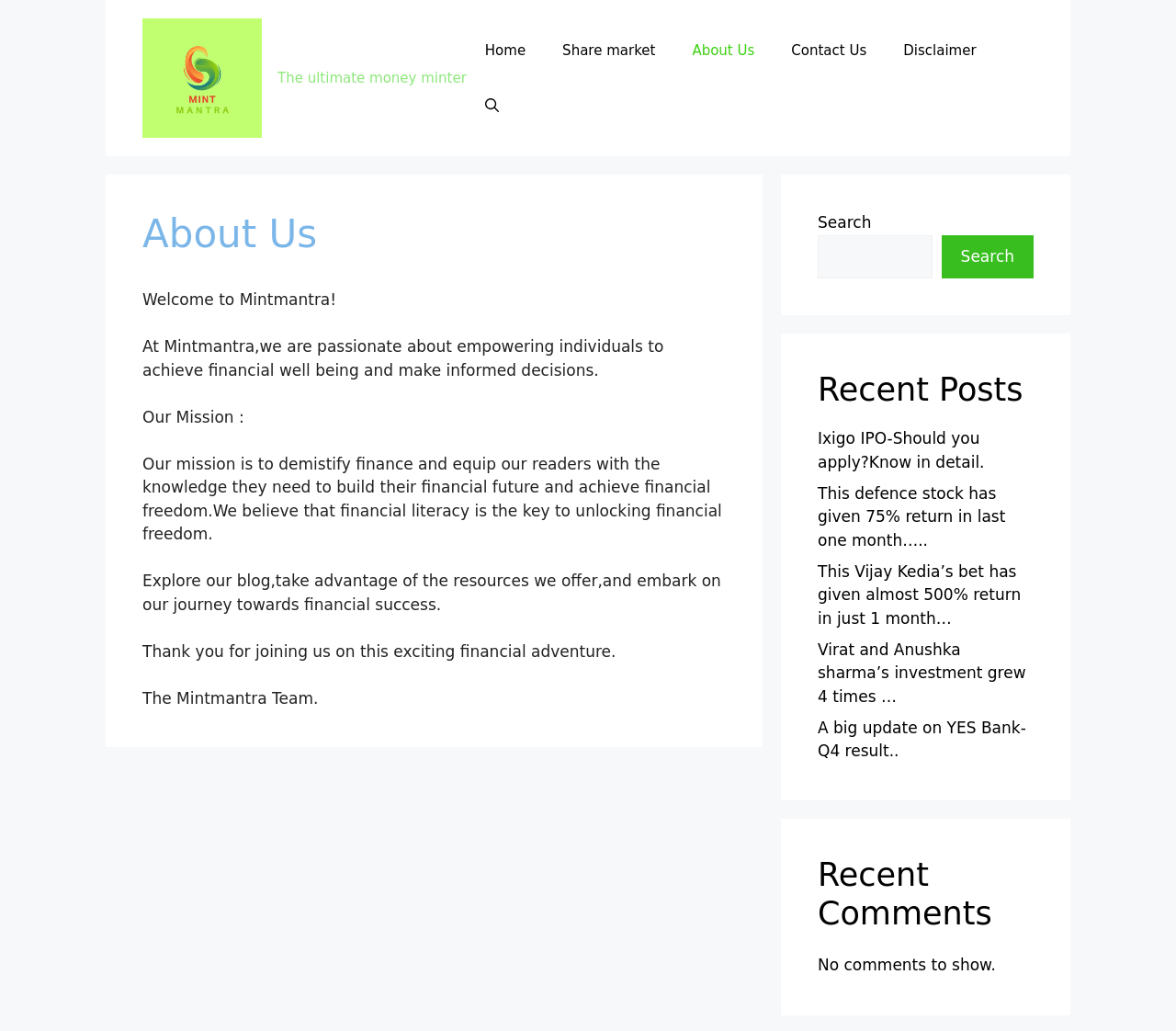Provide the bounding box coordinates of the HTML element described by the text: "Share market".

[0.463, 0.022, 0.573, 0.076]